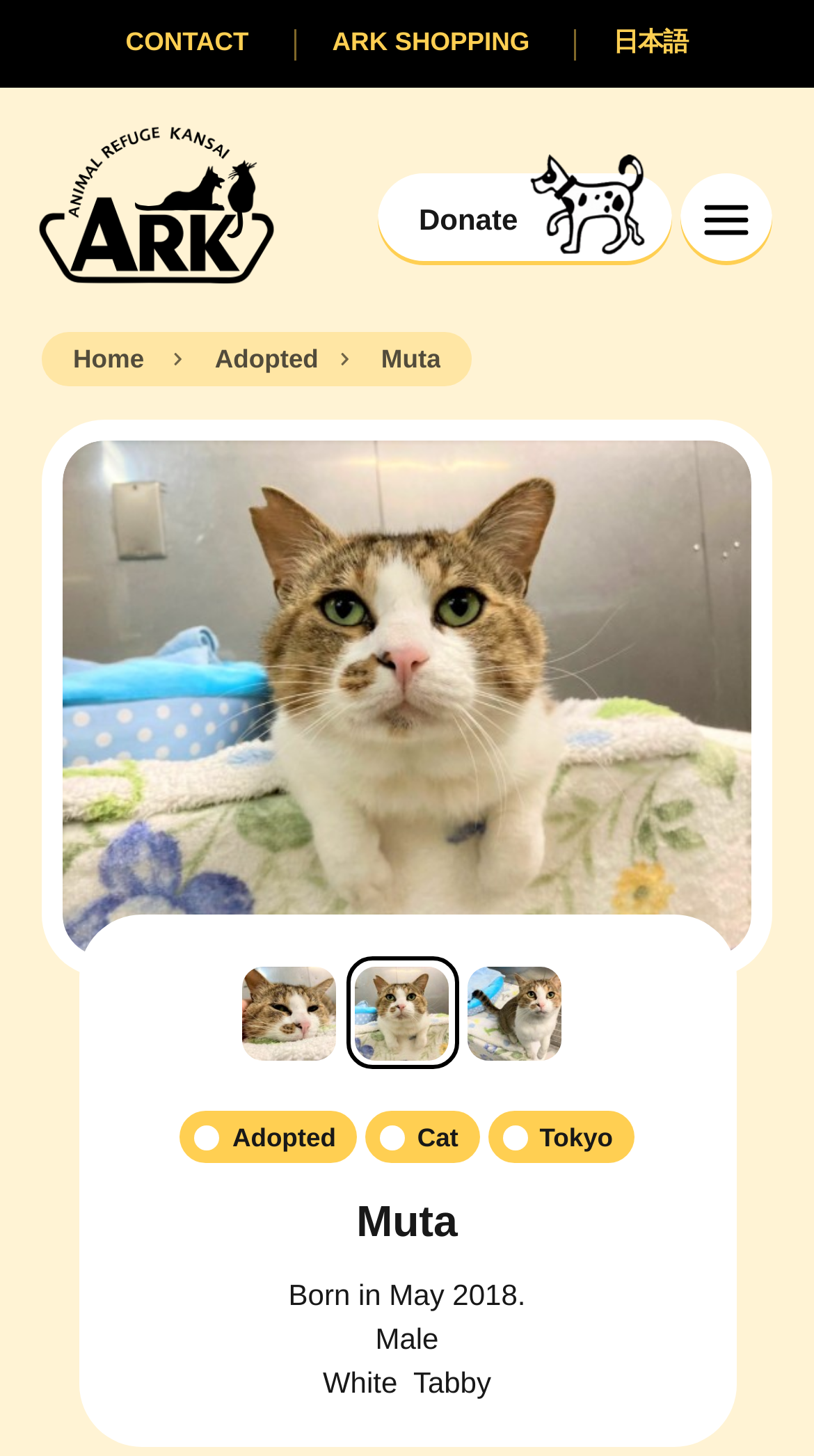How old is Muta?
Give a detailed explanation using the information visible in the image.

I found this information by analyzing the webpage and finding the text 'Born in May 2018' in the section that appears to be describing Muta's characteristics.